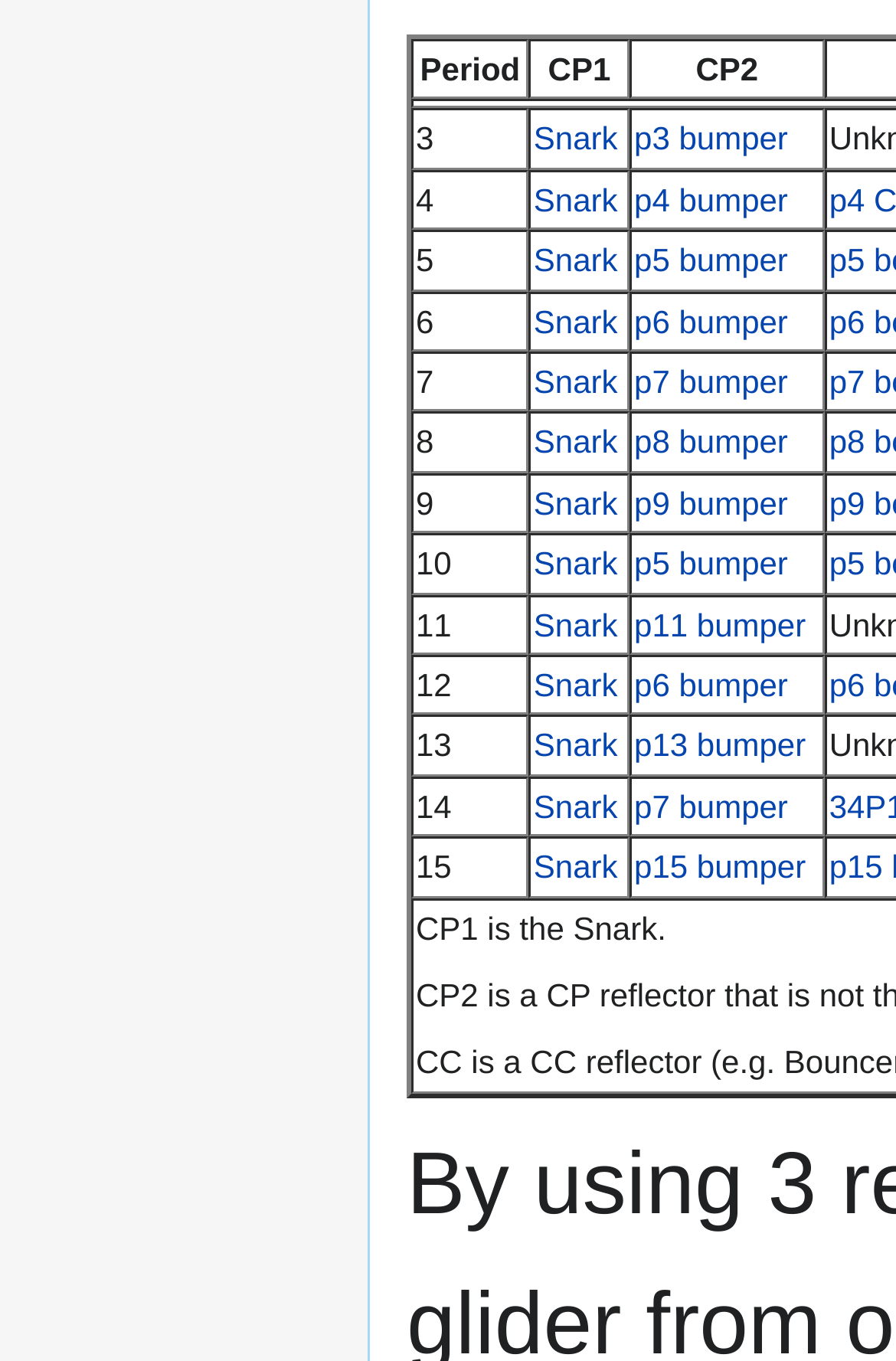Please specify the bounding box coordinates of the clickable section necessary to execute the following command: "Click on Snark link in row 1".

[0.596, 0.089, 0.689, 0.116]